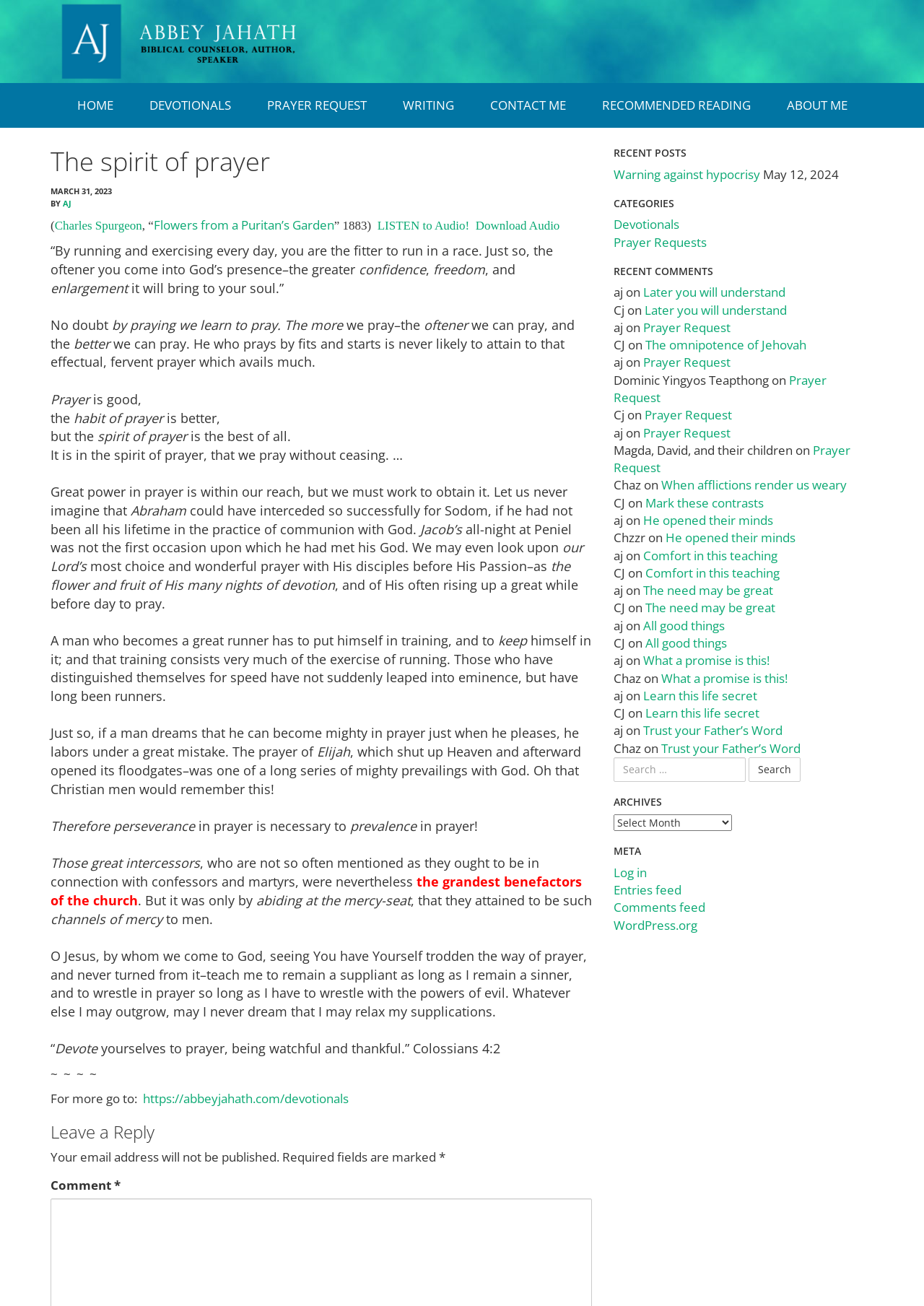Based on the element description: "Trust your Father’s Word", identify the UI element and provide its bounding box coordinates. Use four float numbers between 0 and 1, [left, top, right, bottom].

[0.696, 0.553, 0.847, 0.566]